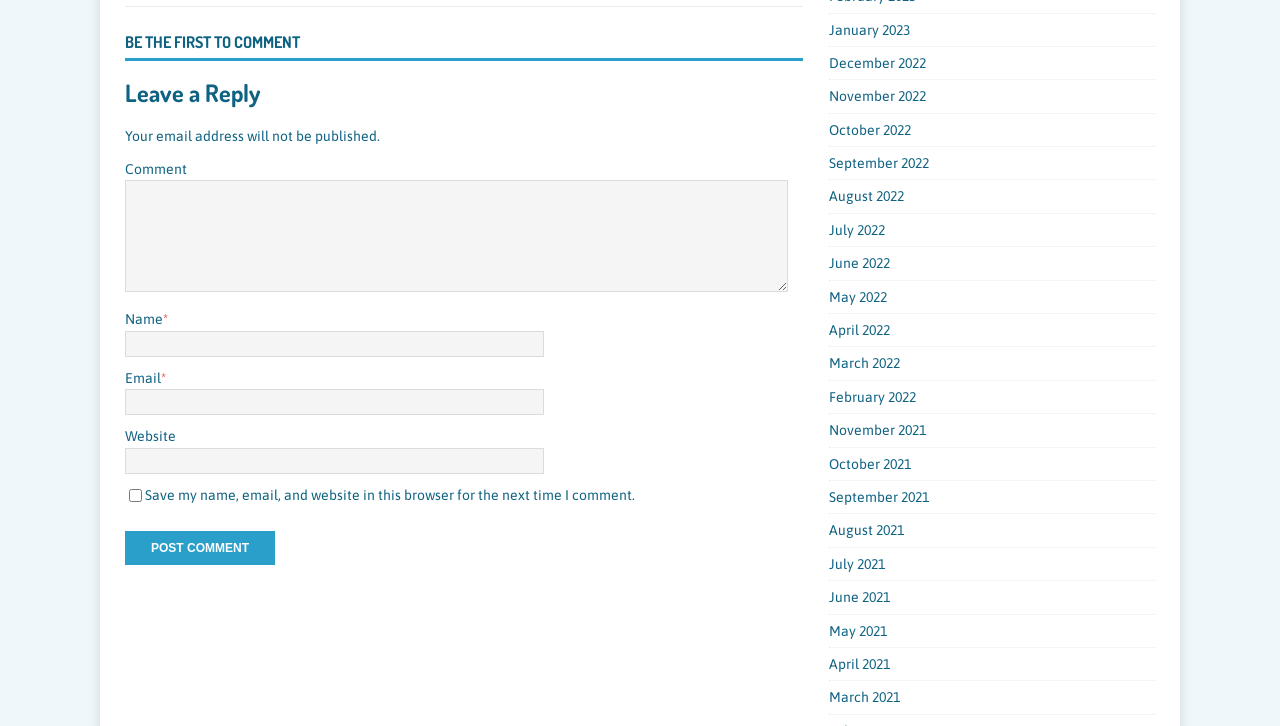Identify the bounding box coordinates of the part that should be clicked to carry out this instruction: "View January 2023".

[0.647, 0.019, 0.902, 0.063]